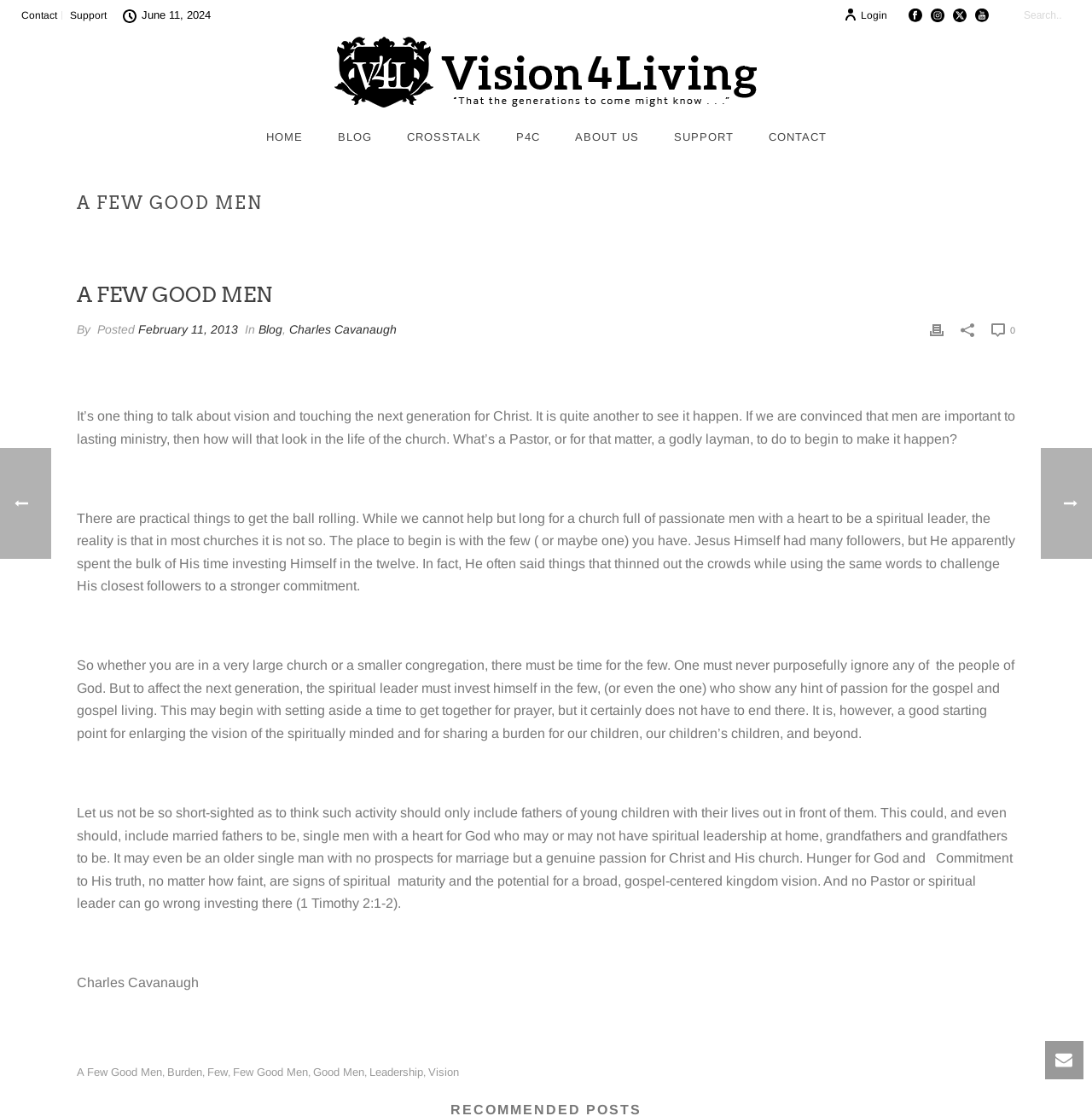Specify the bounding box coordinates of the element's region that should be clicked to achieve the following instruction: "Click on the 'HOME' link". The bounding box coordinates consist of four float numbers between 0 and 1, in the format [left, top, right, bottom].

[0.228, 0.103, 0.293, 0.142]